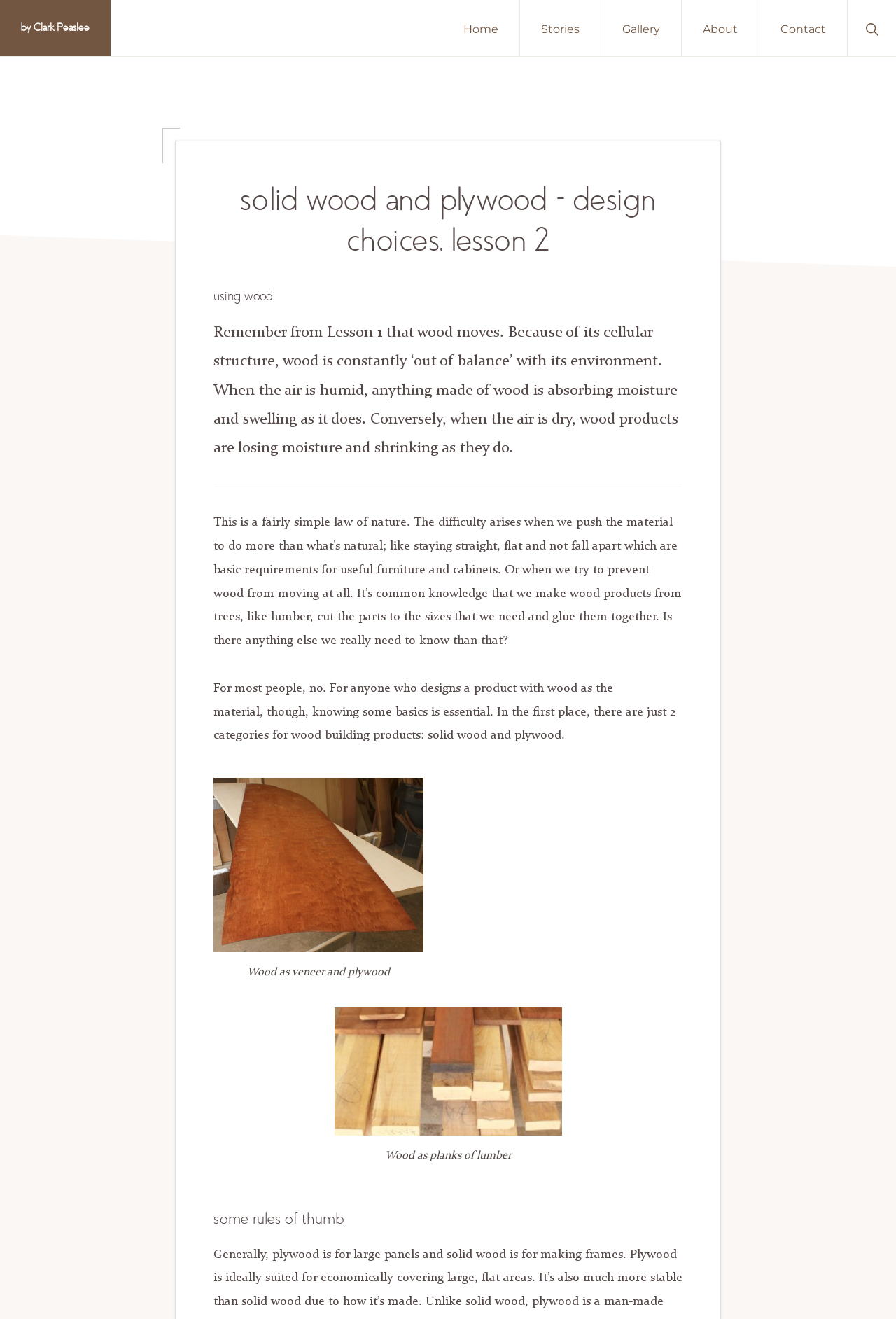Please determine and provide the text content of the webpage's heading.

solid wood and plywood – design choices, lesson 2